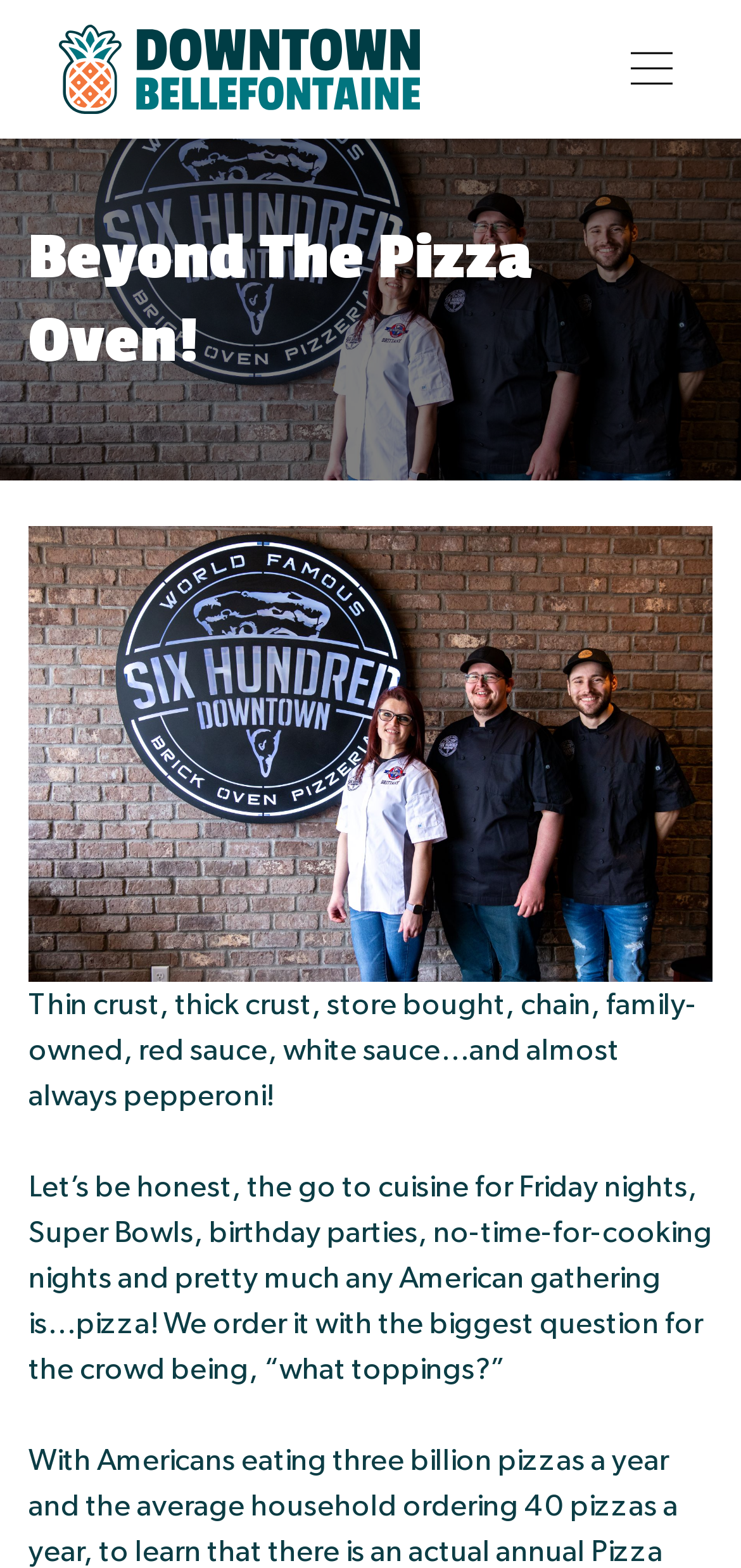Please determine the bounding box coordinates for the element with the description: "title="Downtown Bellefontaine Home Page"".

[0.079, 0.01, 0.567, 0.078]